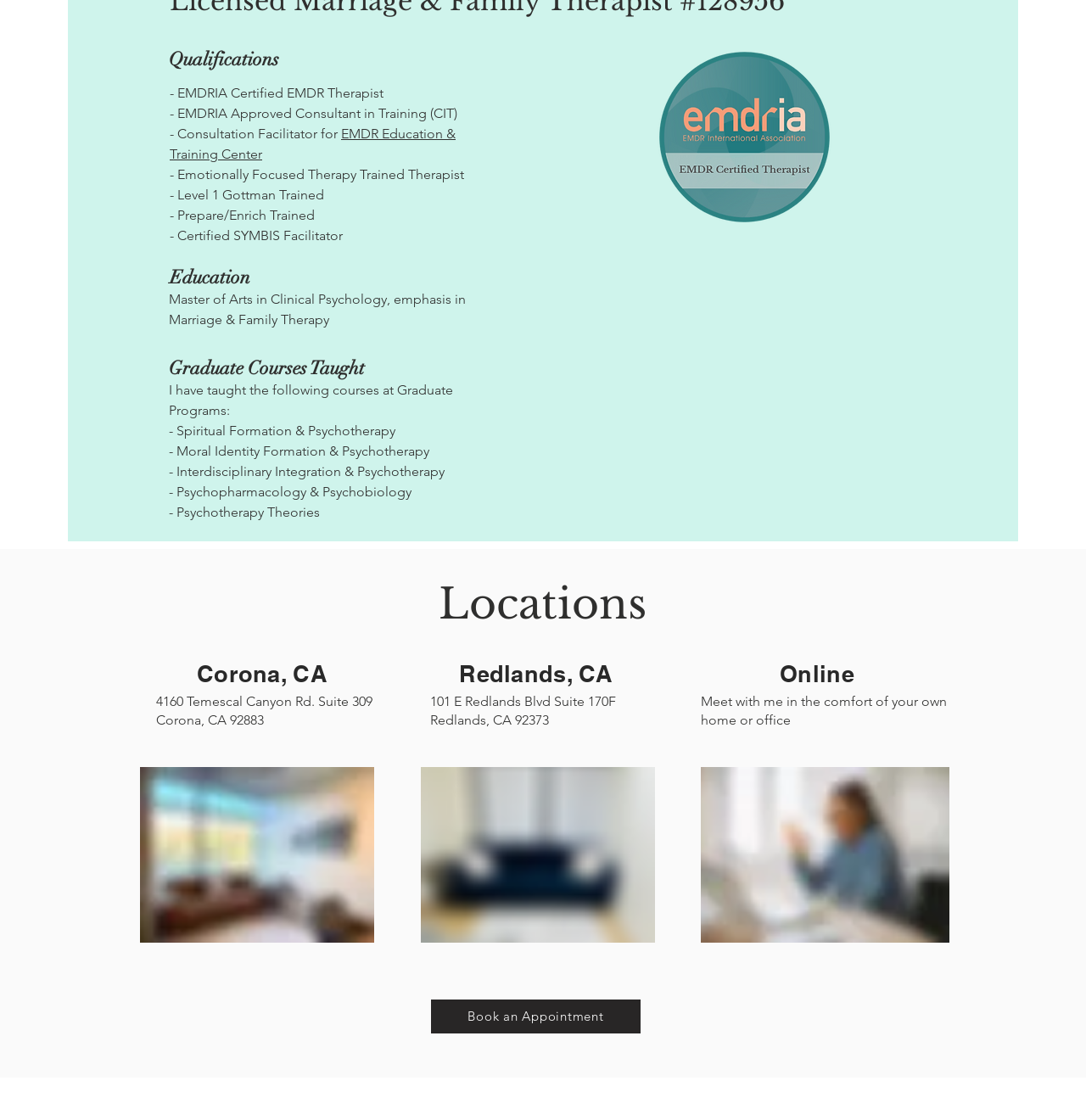What is the purpose of the 'Book an Appointment' link?
Carefully analyze the image and provide a detailed answer to the question.

The purpose of the 'Book an Appointment' link is to allow users to schedule a meeting with the therapist, as it is a call-to-action button placed at the bottom of the webpage.